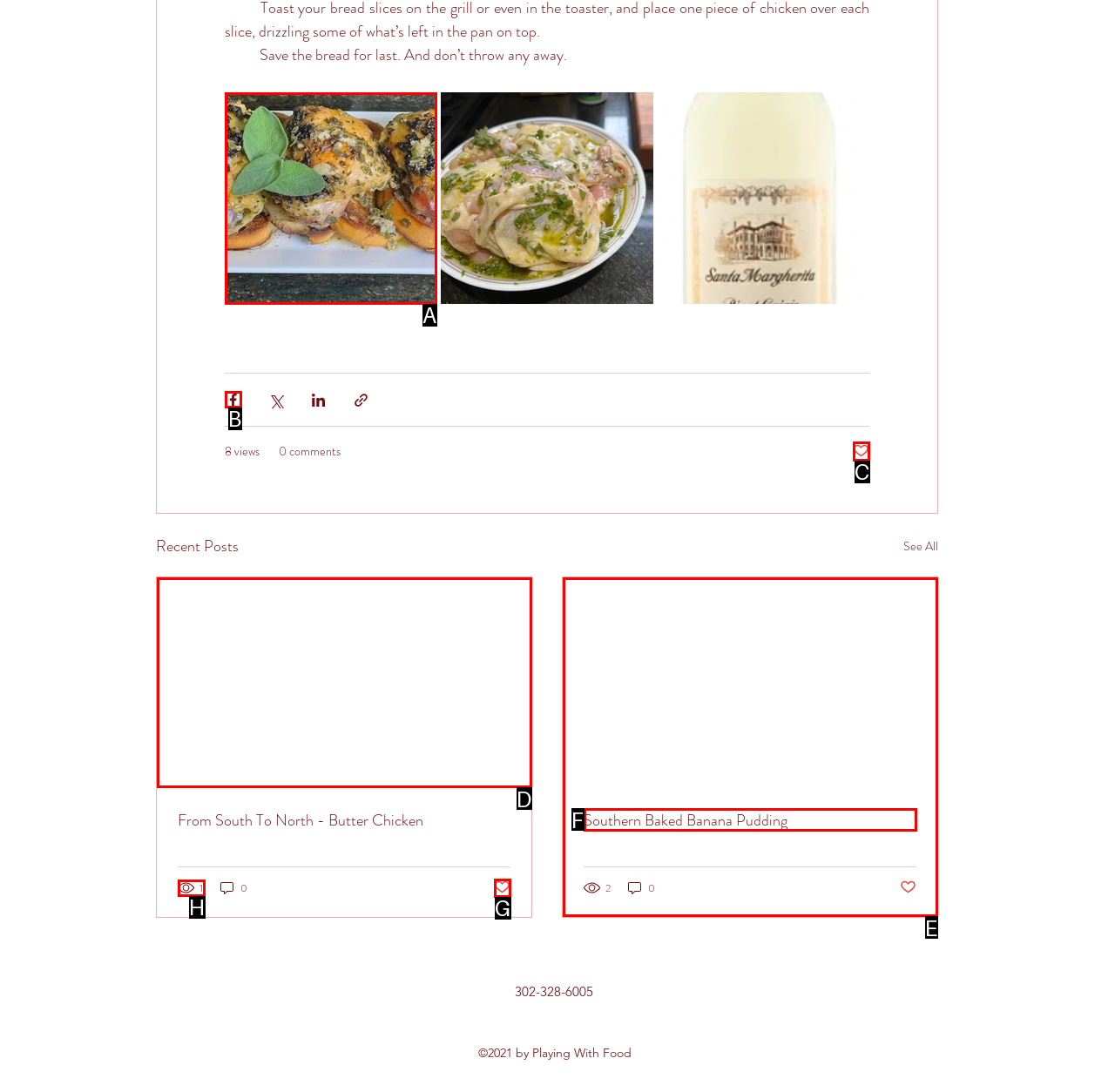Identify the HTML element to select in order to accomplish the following task: Like the post
Reply with the letter of the chosen option from the given choices directly.

C